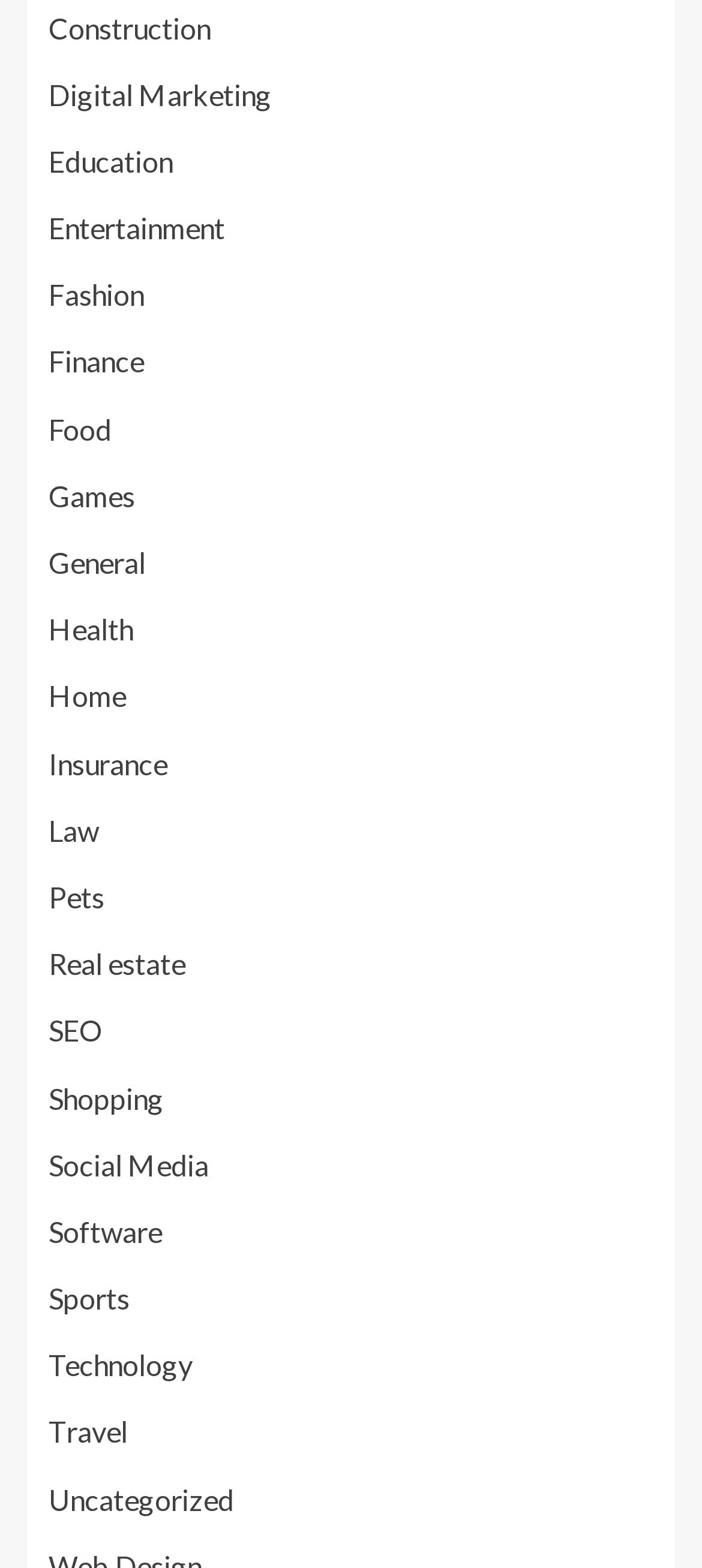From the element description: "Digital Marketing", extract the bounding box coordinates of the UI element. The coordinates should be expressed as four float numbers between 0 and 1, in the order [left, top, right, bottom].

[0.069, 0.049, 0.387, 0.071]